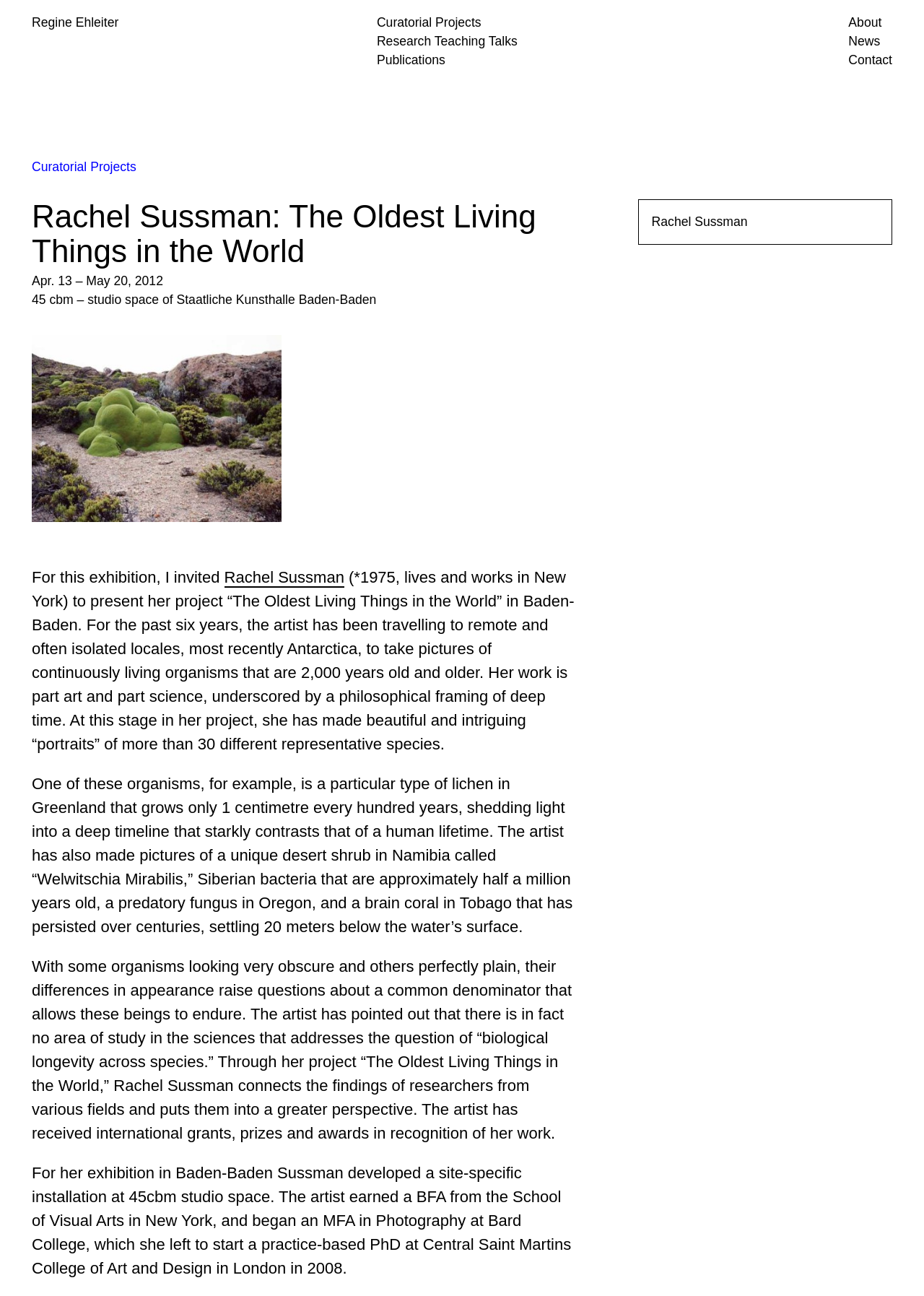What is the name of the project presented by Rachel Sussman?
Offer a detailed and exhaustive answer to the question.

The answer can be found in the text 'For this exhibition, I invited Rachel Sussman (*1975, lives and works in New York) to present her project “The Oldest Living Things in the World” in Baden-Baden.'